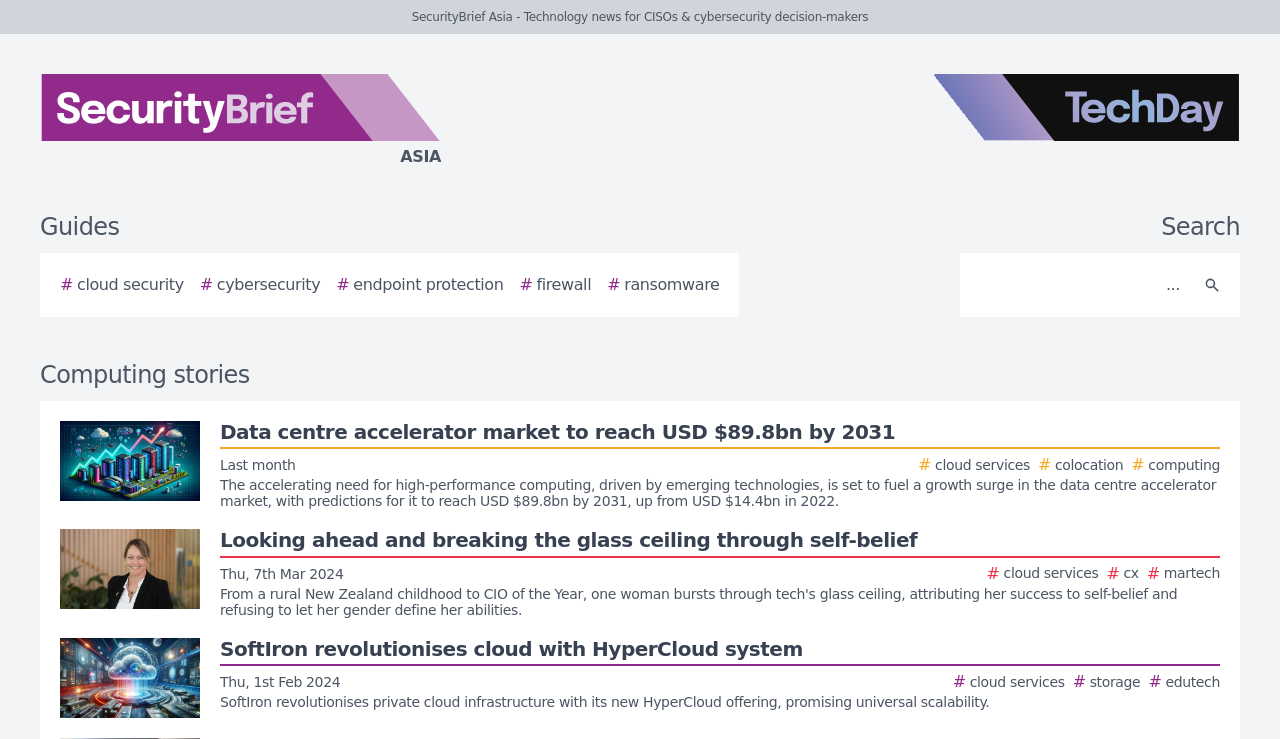Respond to the question below with a single word or phrase:
What is the logo on the top left corner?

SecurityBrief Asia logo